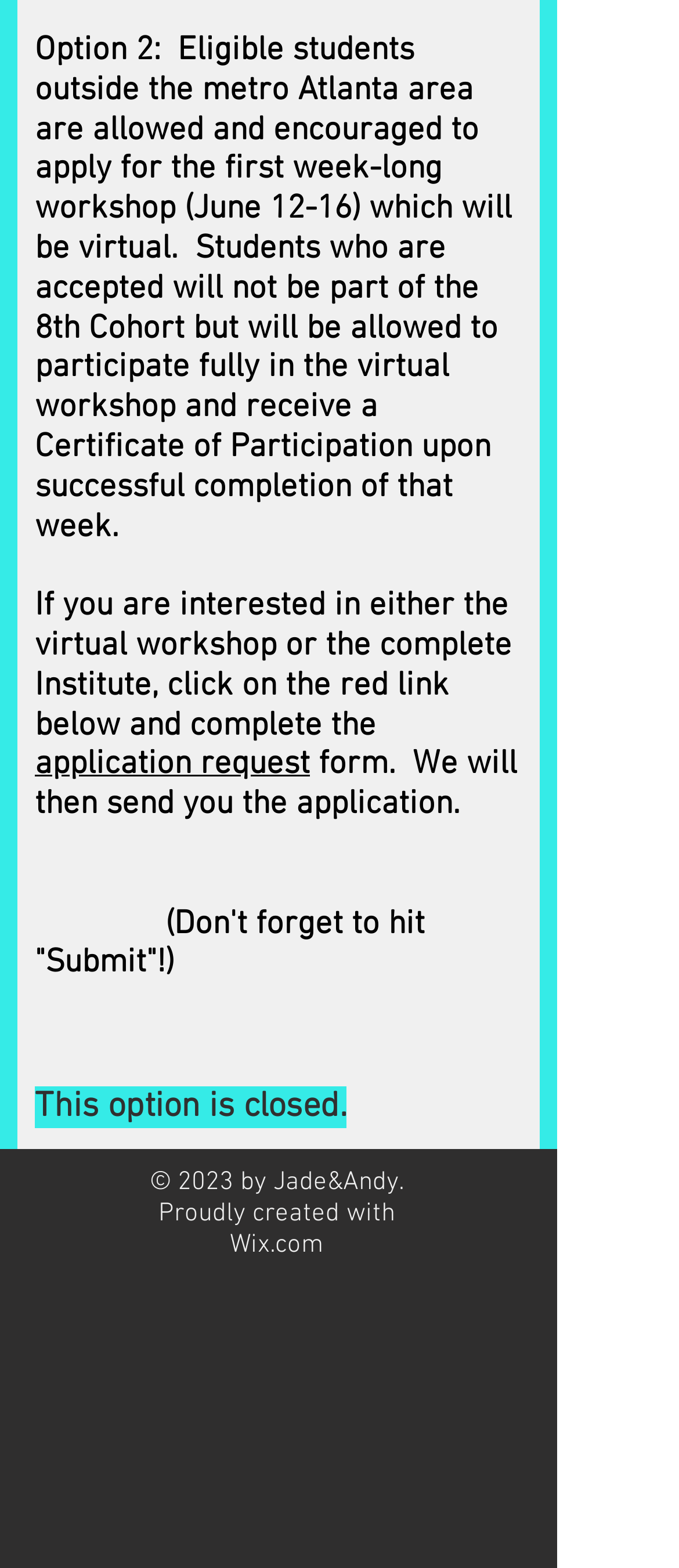From the element description Wix.com, predict the bounding box coordinates of the UI element. The coordinates must be specified in the format (top-left x, top-left y, bottom-right x, bottom-right y) and should be within the 0 to 1 range.

[0.338, 0.784, 0.477, 0.804]